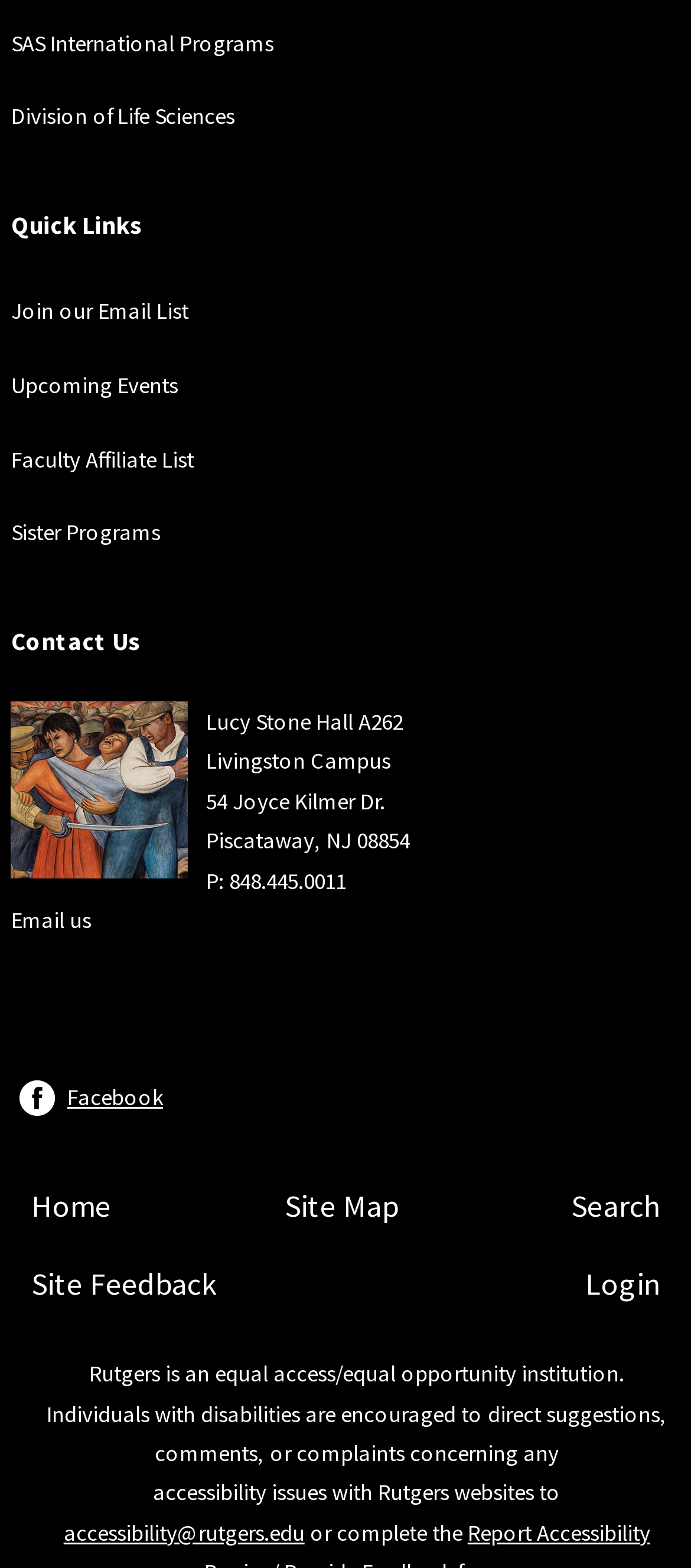Give a one-word or one-phrase response to the question: 
What is the address of the Livingston Campus?

54 Joyce Kilmer Dr., Piscataway, NJ 08854